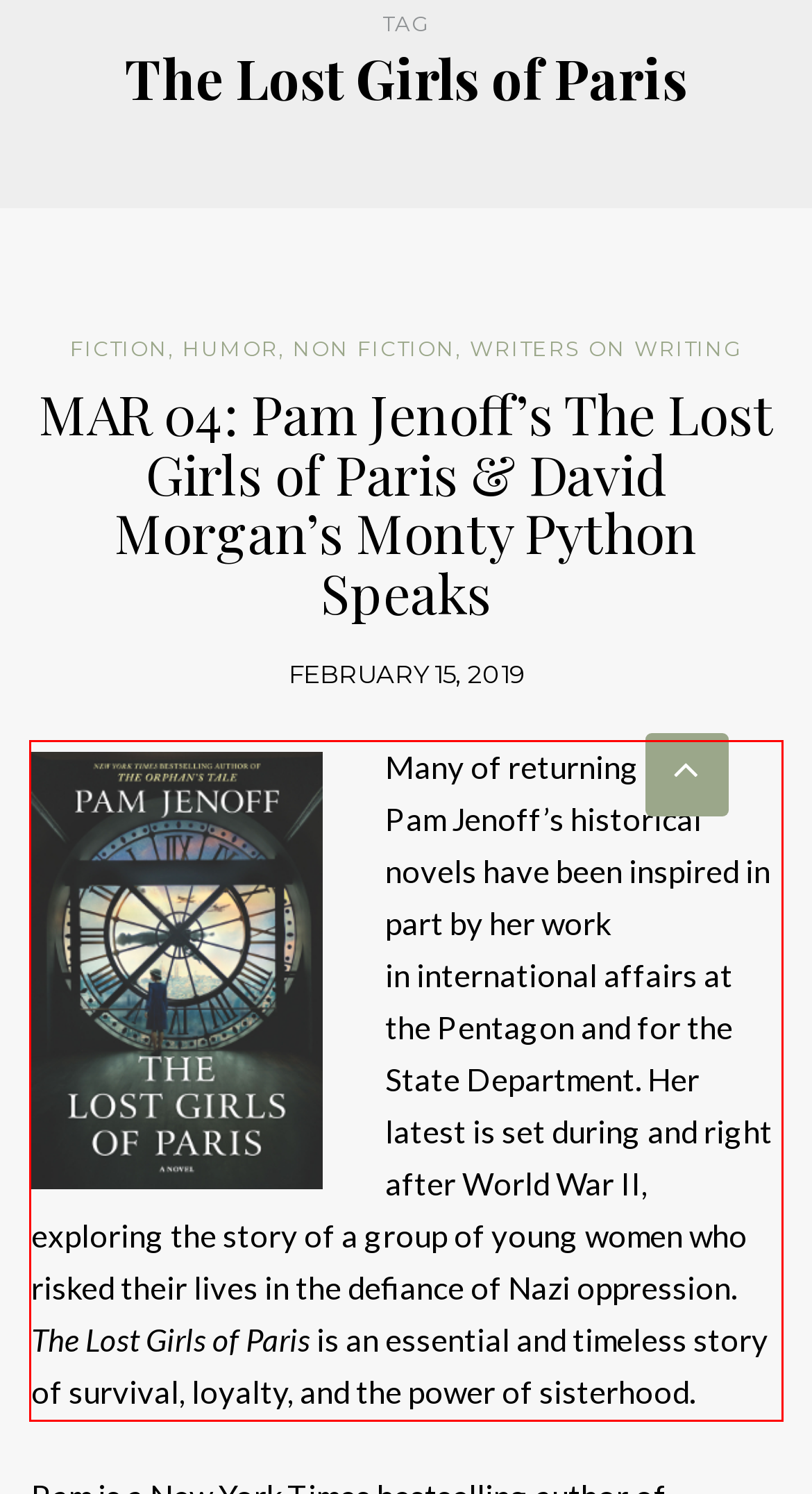You are looking at a screenshot of a webpage with a red rectangle bounding box. Use OCR to identify and extract the text content found inside this red bounding box.

Many of returning guest Pam Jenoff’s historical novels have been inspired in part by her work in international affairs at the Pentagon and for the State Department. Her latest is set during and right after World War II, exploring the story of a group of young women who risked their lives in the defiance of Nazi oppression. The Lost Girls of Paris is an essential and timeless story of survival, loyalty, and the power of sisterhood.